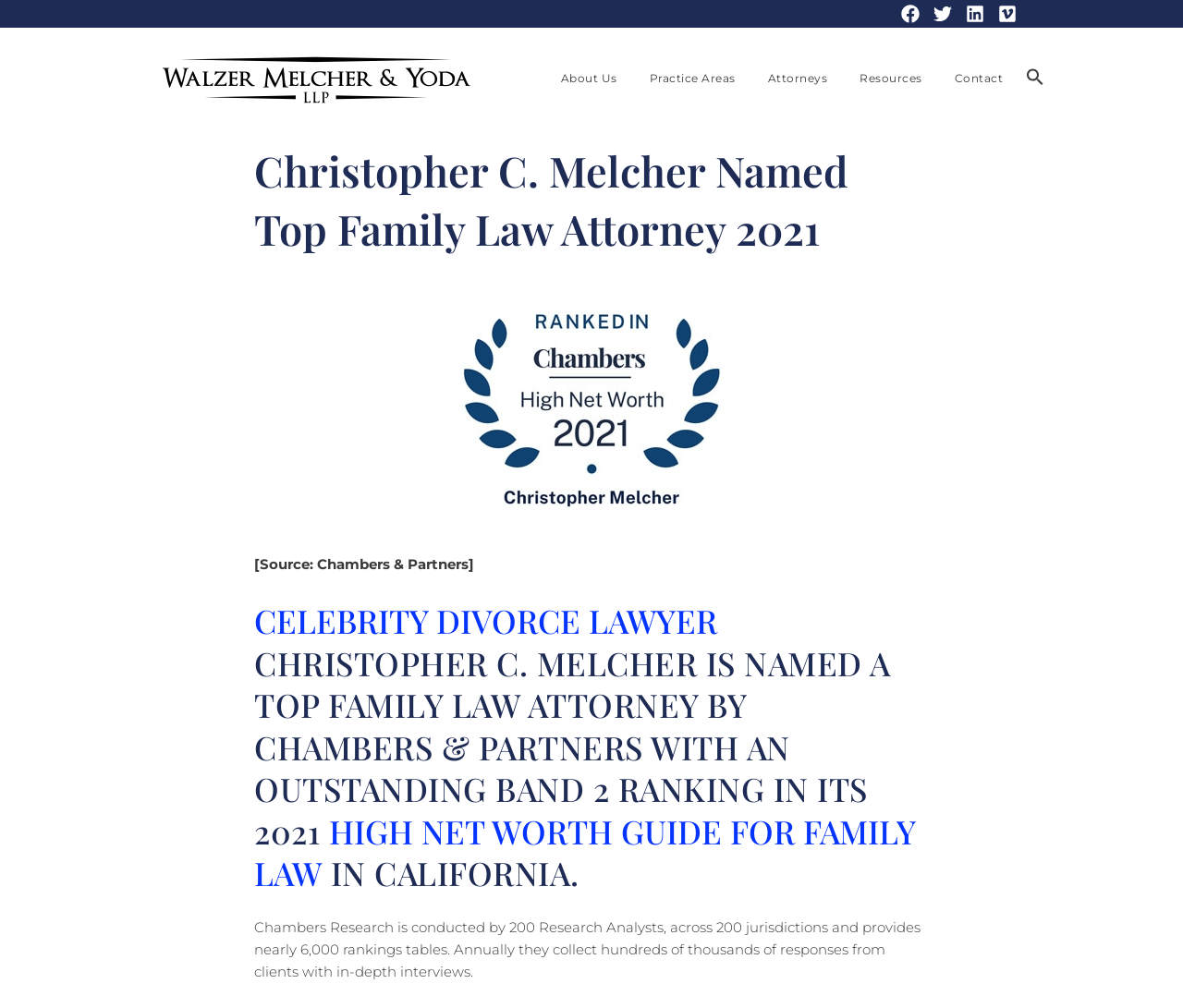Locate and generate the text content of the webpage's heading.

Christopher C. Melcher Named Top Family Law Attorney 2021